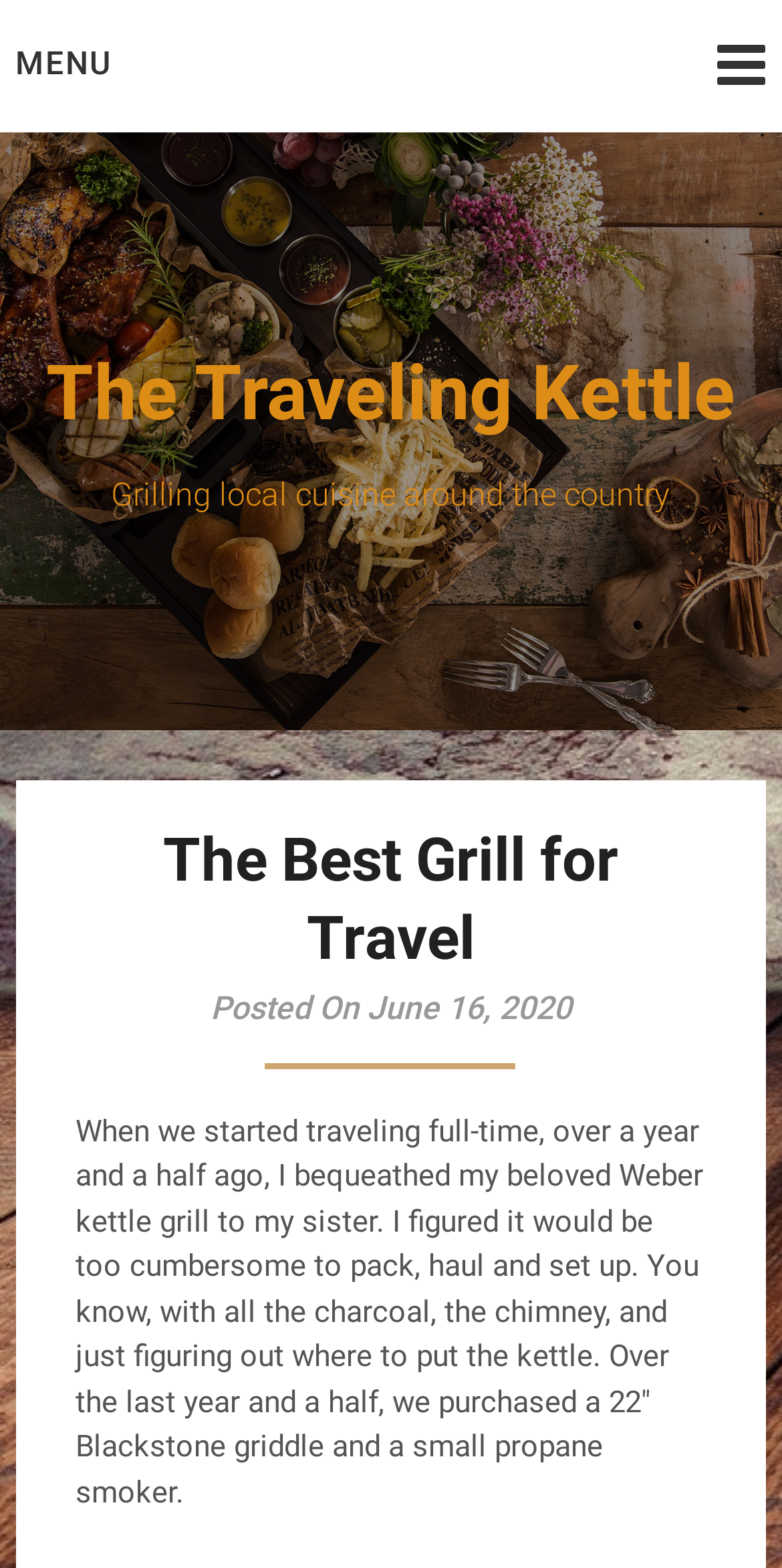What is the topic of the article?
Craft a detailed and extensive response to the question.

The topic of the article can be inferred from the StaticText element with the text 'Grilling local cuisine around the country' which is located below the title of the website, indicating that the article is about grilling local cuisine while traveling.